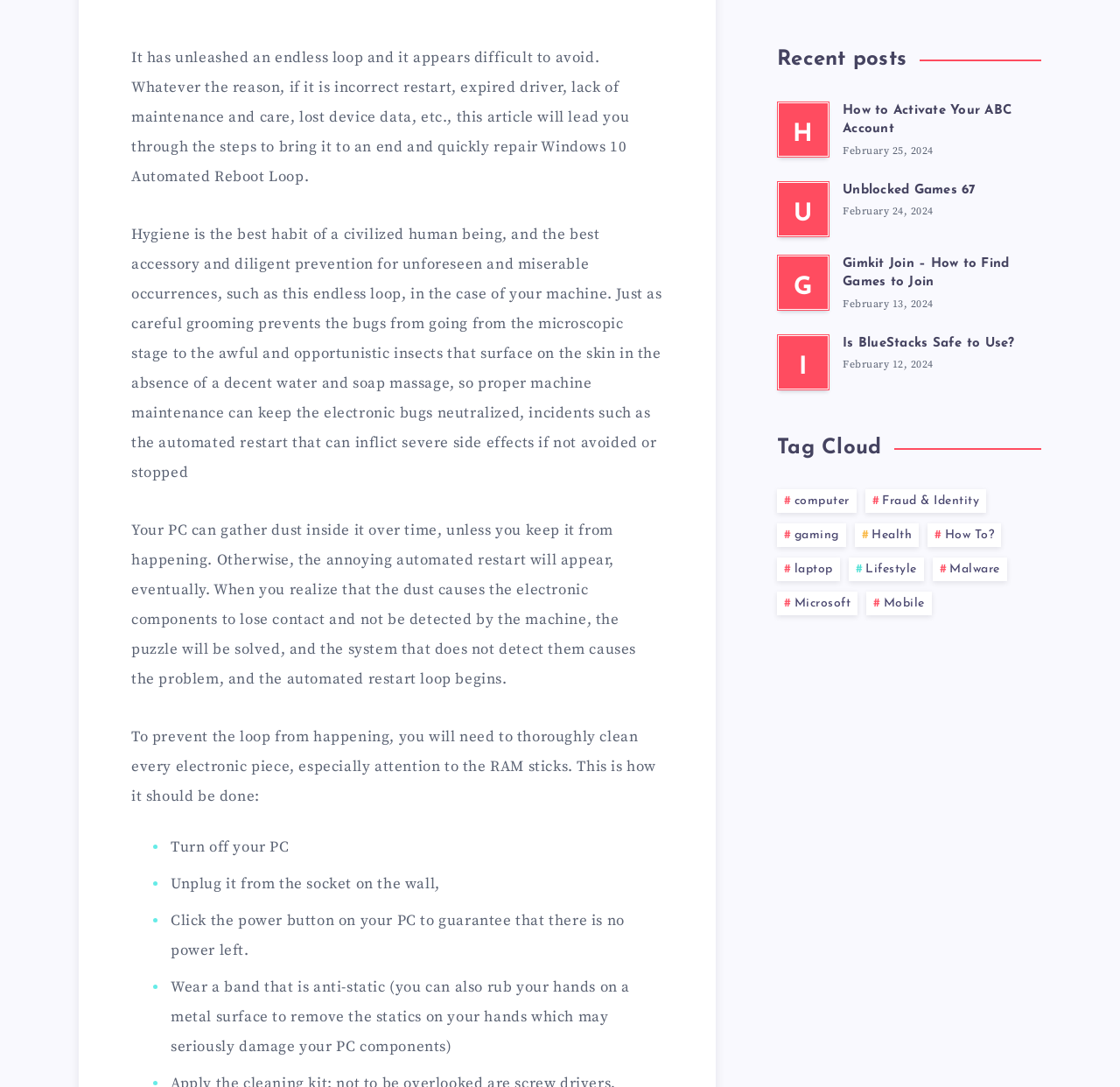What is the purpose of wearing an anti-static band?
Using the details shown in the screenshot, provide a comprehensive answer to the question.

Wearing an anti-static band is recommended to prevent damage to PC components while cleaning them. This is because static electricity on the hands can seriously damage the PC components, and the anti-static band helps to remove the statics.